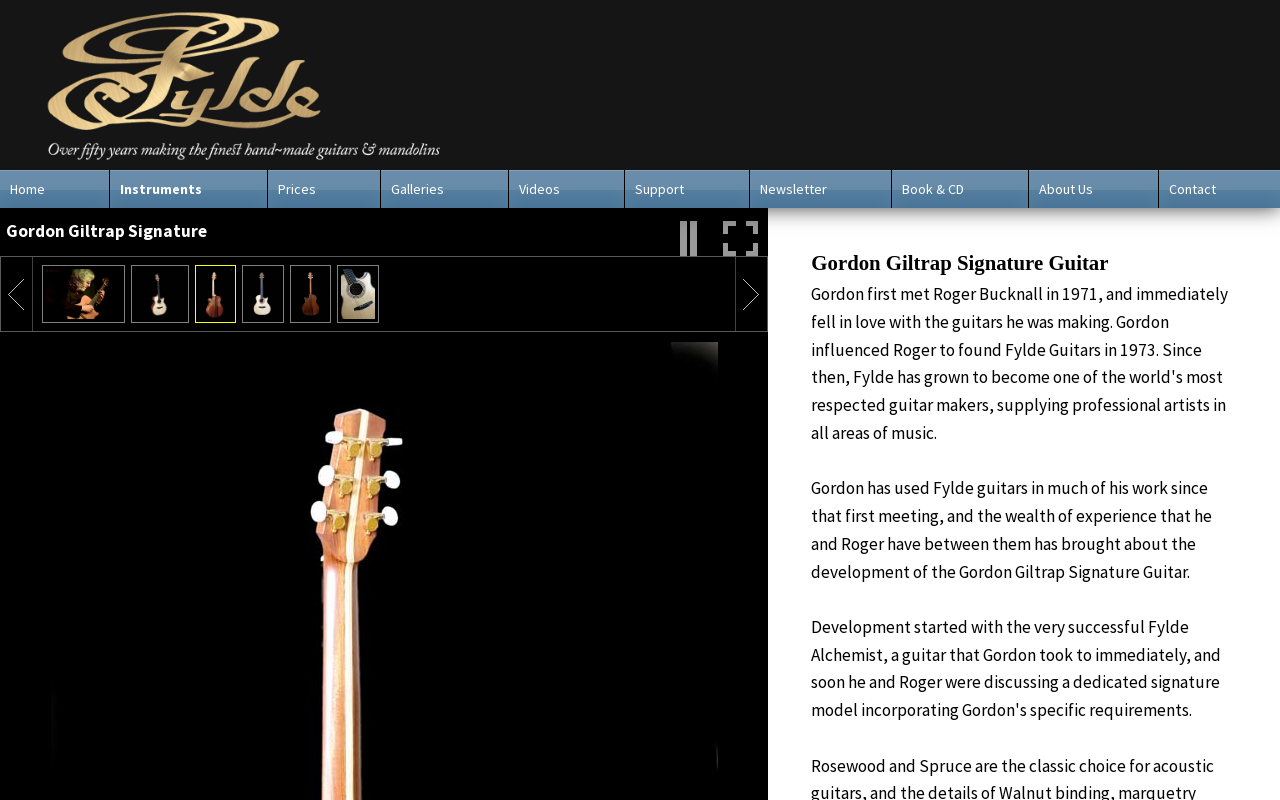What is the name of the guitar?
Respond to the question with a single word or phrase according to the image.

Gordon Giltrap Signature Guitar